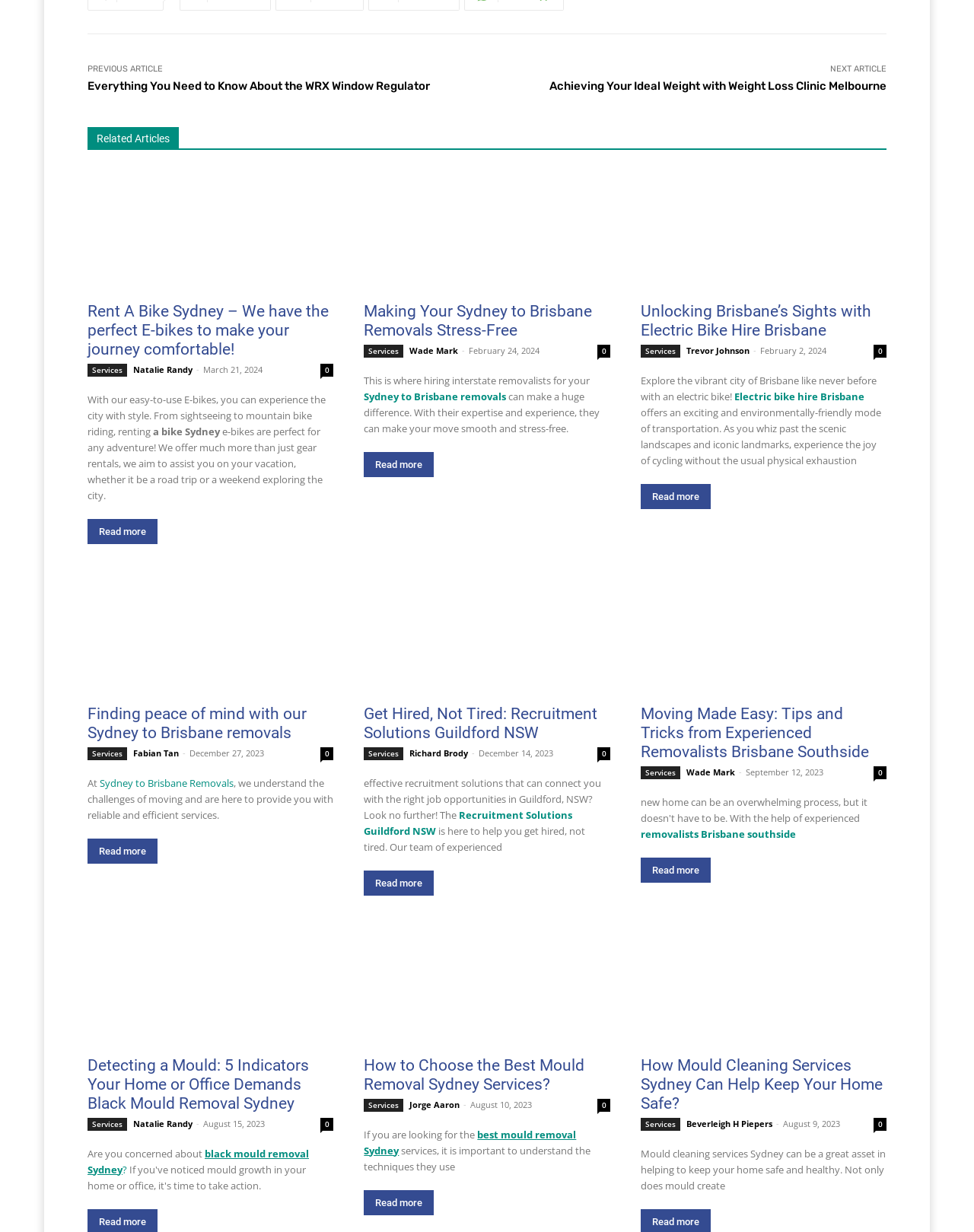Give a one-word or one-phrase response to the question:
Who is the author of the article 'Making Your Sydney to Brisbane Removals Stress-Free'?

Wade Mark